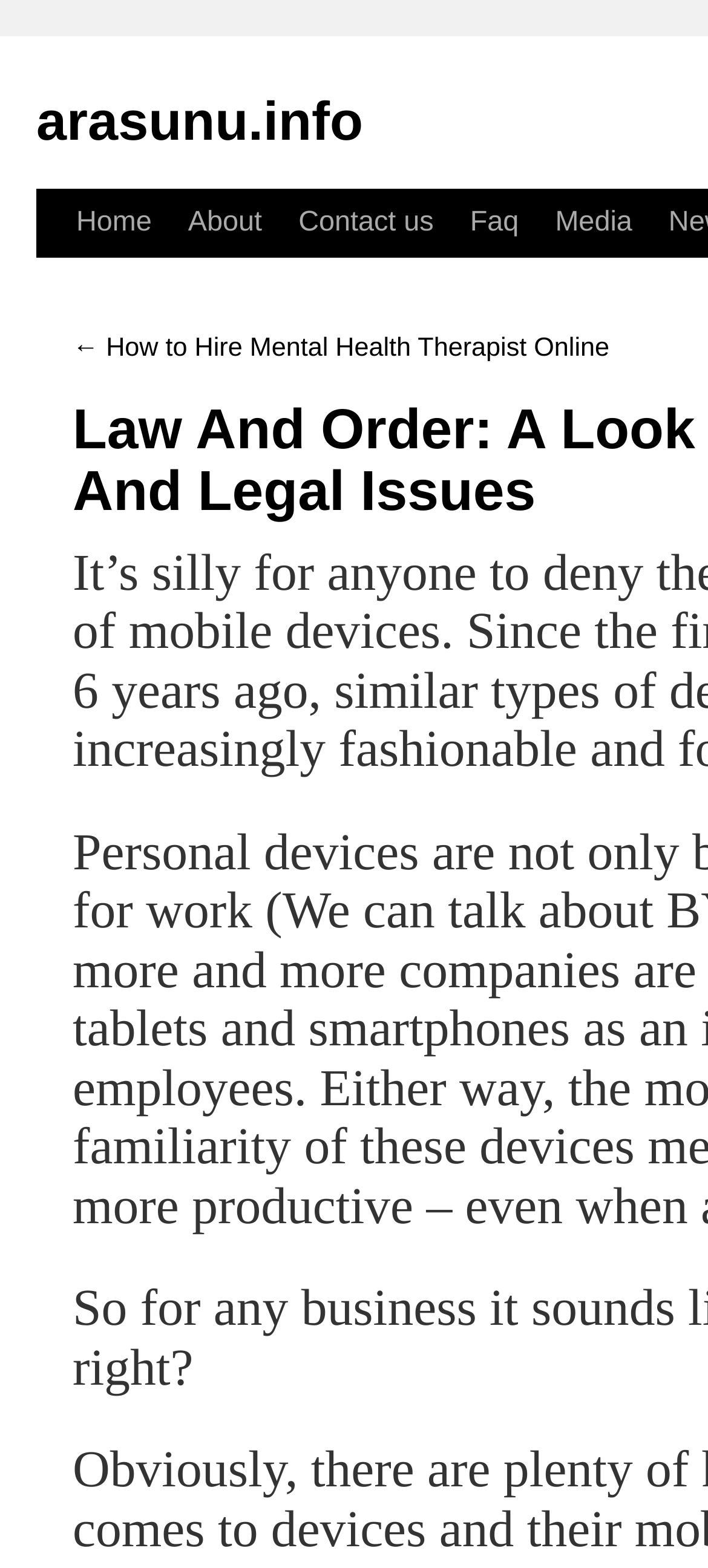Please identify the bounding box coordinates of the element's region that I should click in order to complete the following instruction: "visit about page". The bounding box coordinates consist of four float numbers between 0 and 1, i.e., [left, top, right, bottom].

[0.24, 0.12, 0.396, 0.164]